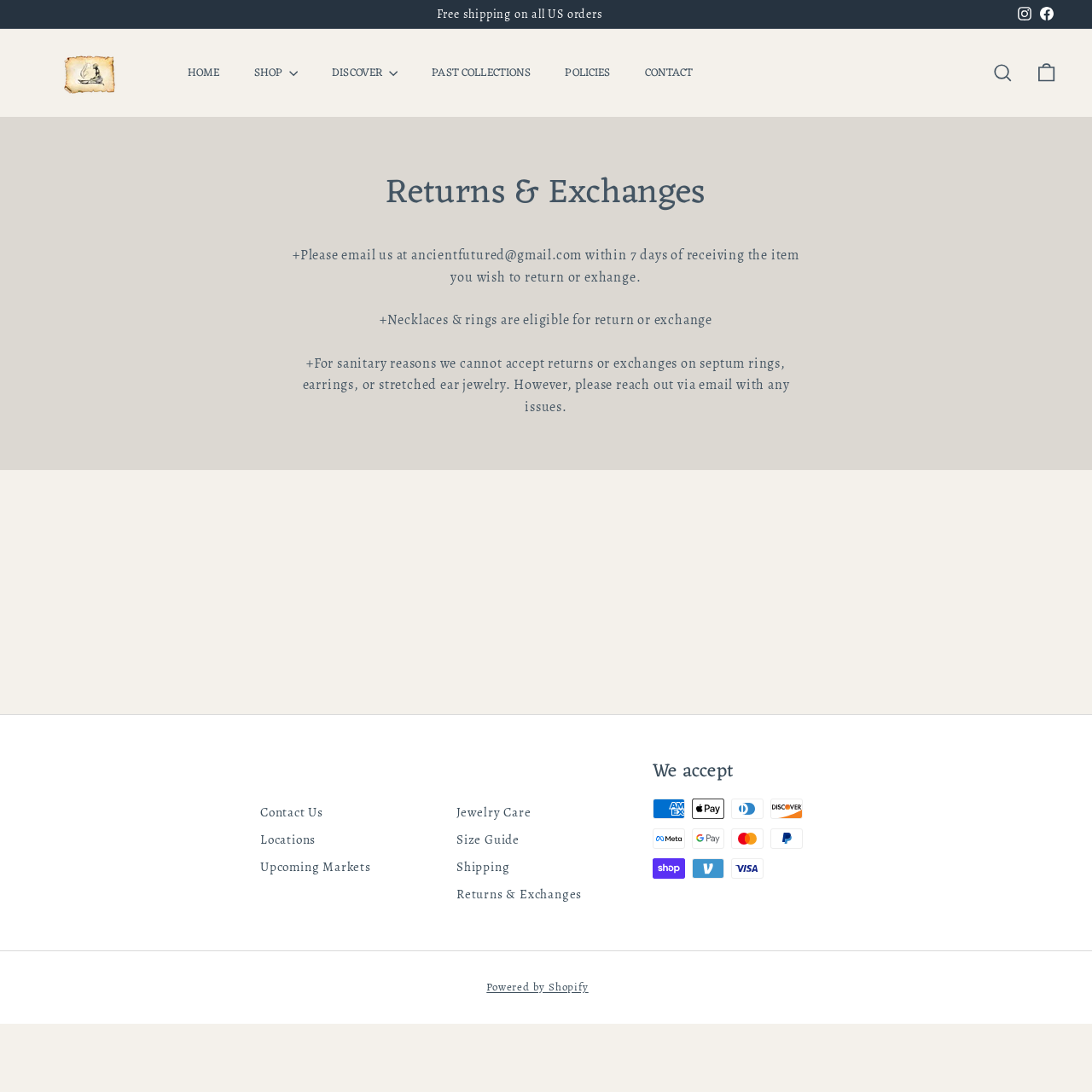Locate the bounding box coordinates of the element's region that should be clicked to carry out the following instruction: "View the shopping cart". The coordinates need to be four float numbers between 0 and 1, i.e., [left, top, right, bottom].

[0.938, 0.044, 0.978, 0.09]